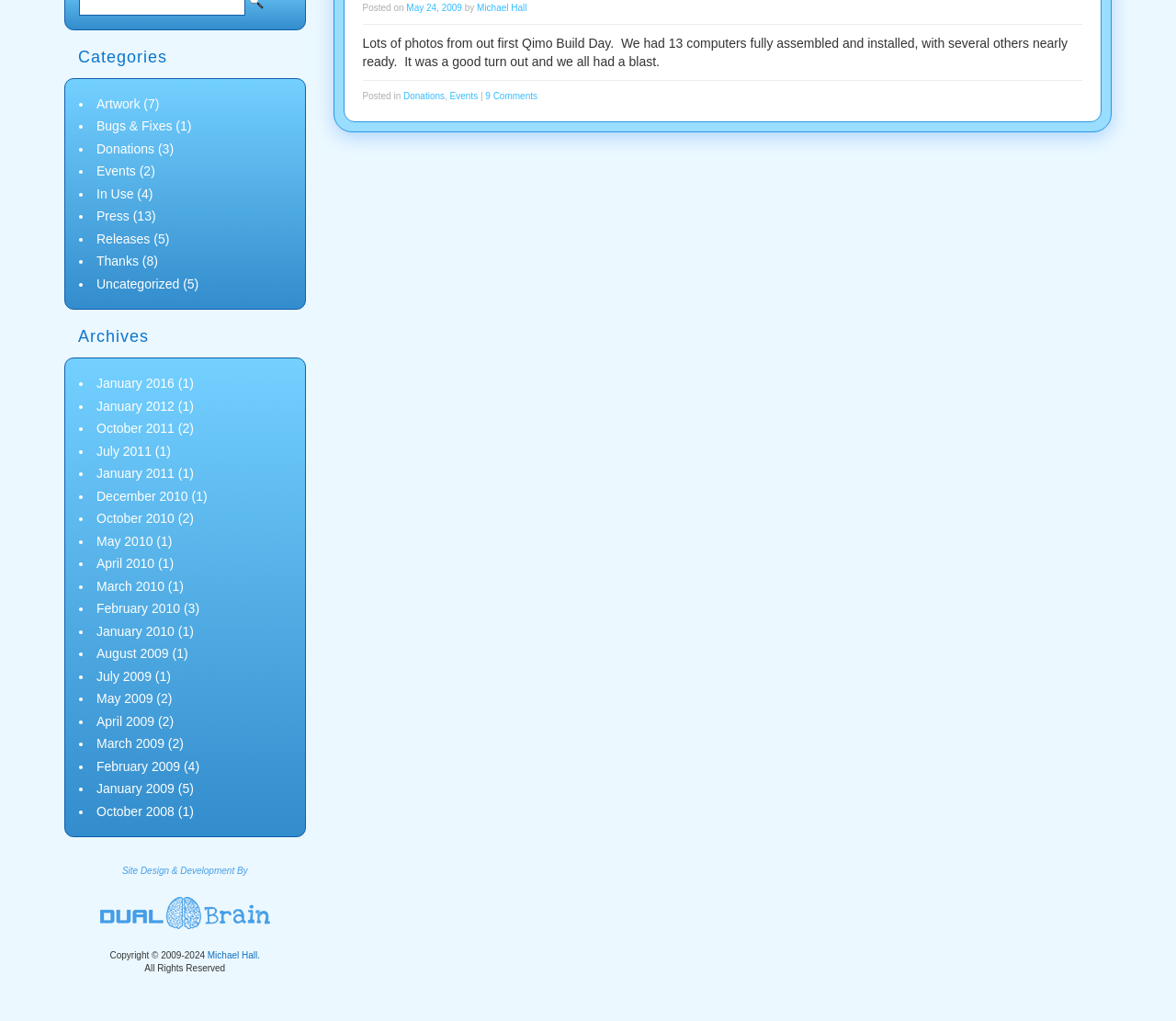Show the bounding box coordinates for the HTML element as described: "Donations".

[0.082, 0.139, 0.131, 0.153]